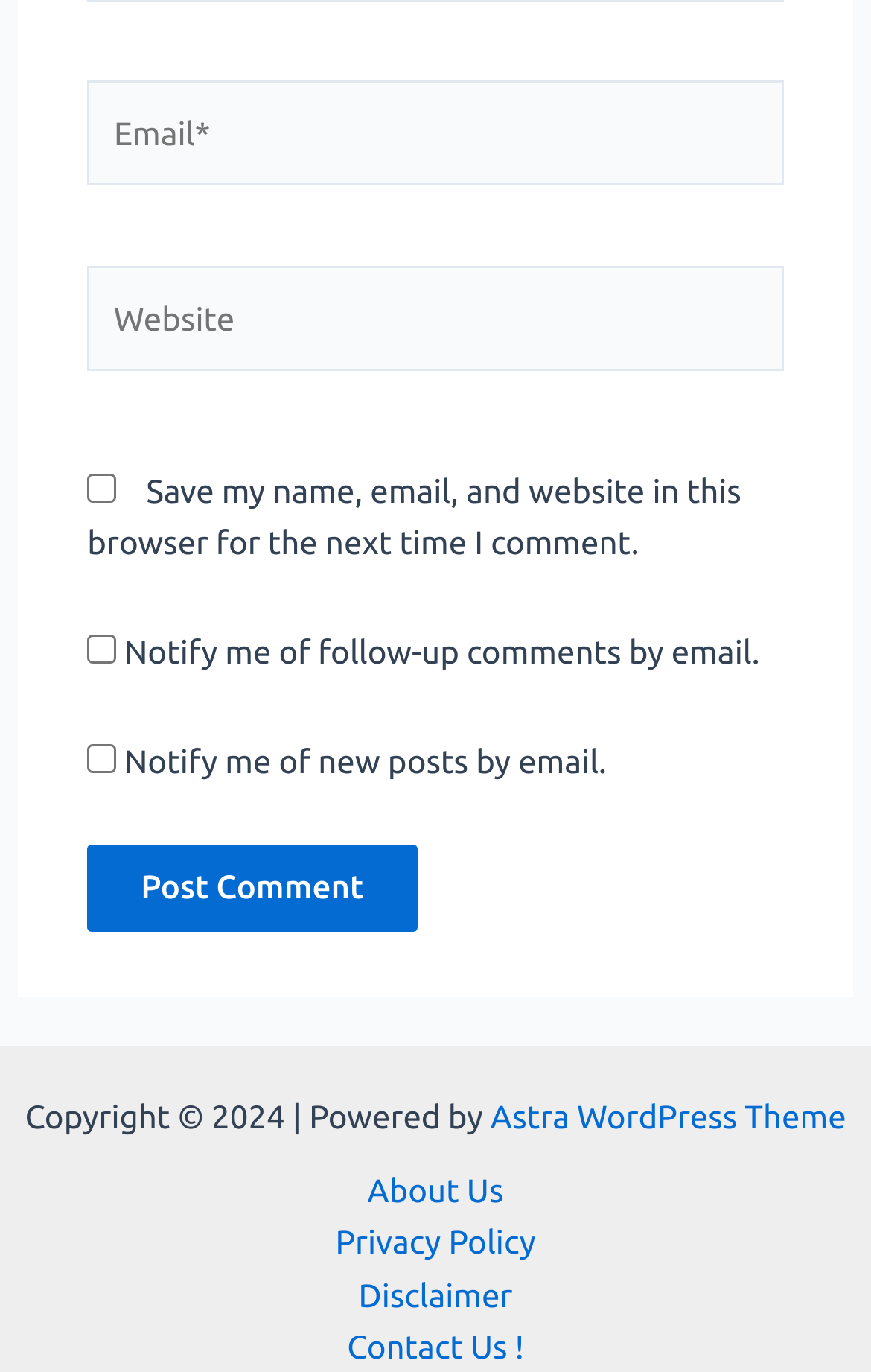What is the copyright year of the website?
Provide an in-depth and detailed explanation in response to the question.

The copyright year of the website is 2024, as indicated by the 'Copyright © 2024' text at the bottom of the webpage.